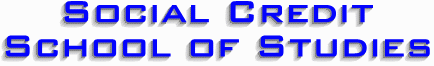Thoroughly describe the content and context of the image.

The image displays the title "Social Credit School of Studies" prominently illustrated in large, bold, and stylized blue text against a white background. The distinctive font choice and color add a sense of professionalism and significance, suggesting a formal educational institution. The design emphasizes the theme of social credit, indicating a focus on economic theories and studies related to credit social systems. This image likely serves as a prominent branding element for the school, aiming to attract attention to its educational offerings in this specialized field.